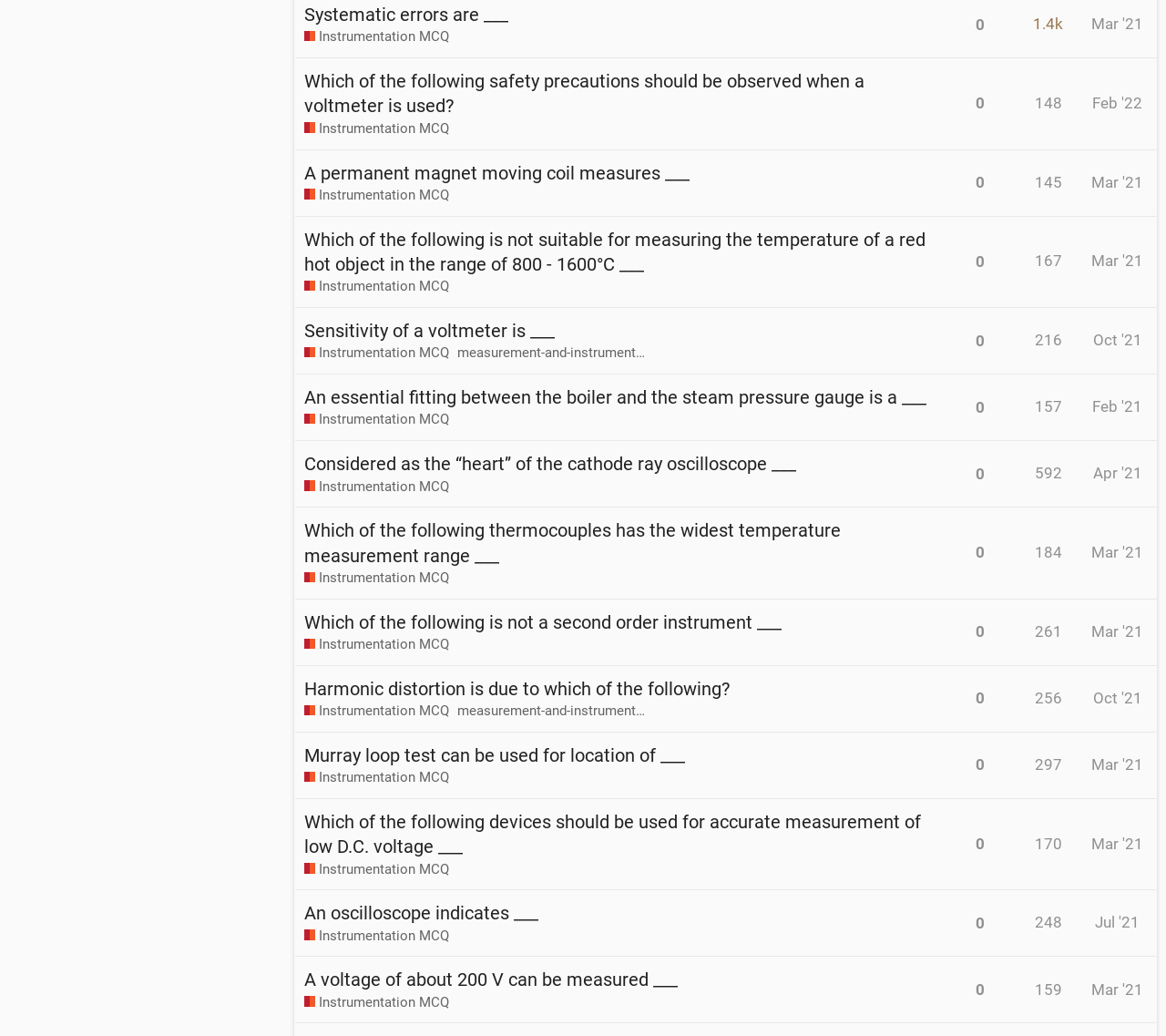Given the description "An oscilloscope indicates ___", determine the bounding box of the corresponding UI element.

[0.261, 0.859, 0.462, 0.905]